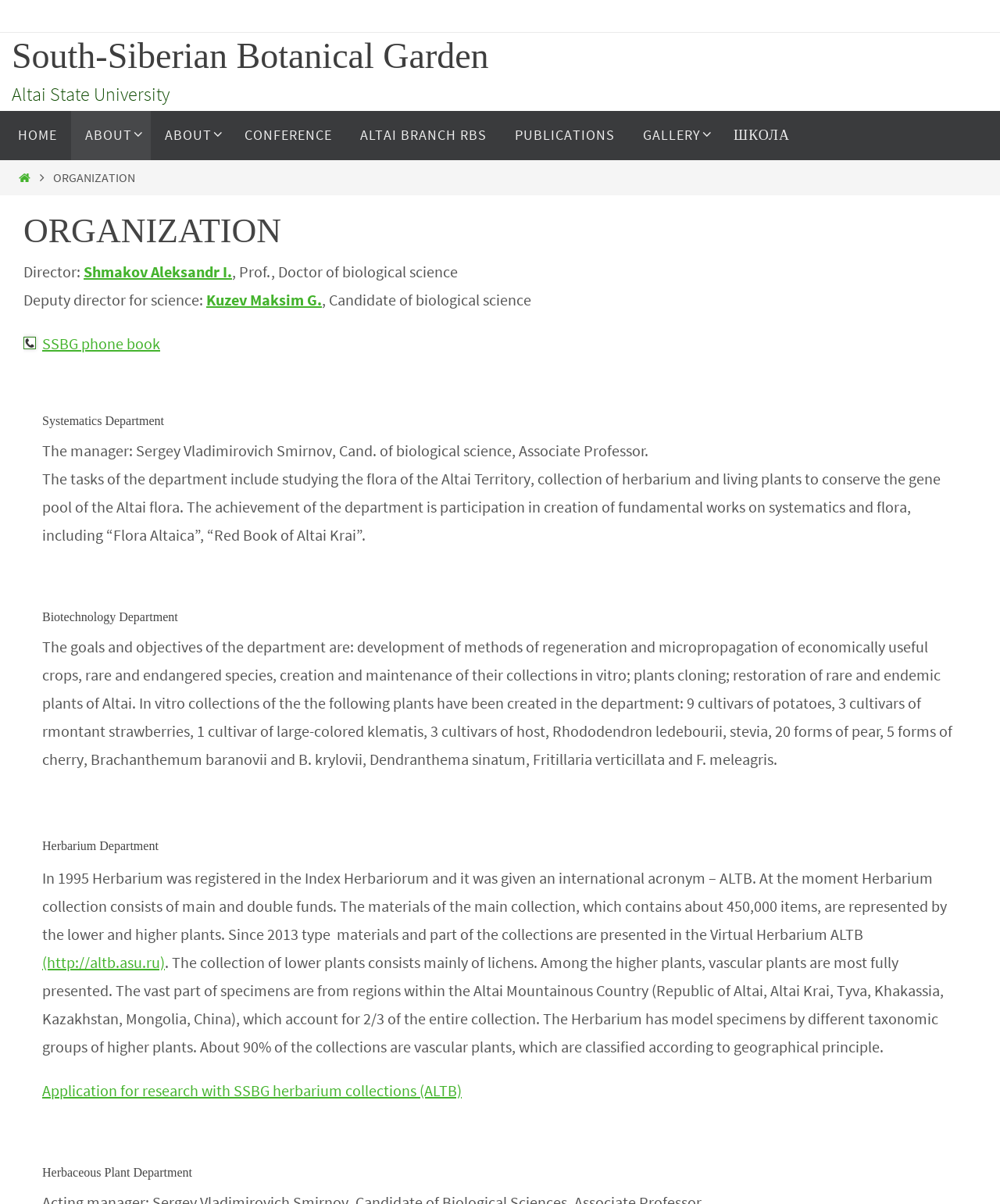Identify the bounding box coordinates of the clickable section necessary to follow the following instruction: "Contact Shmakov Aleksandr I.". The coordinates should be presented as four float numbers from 0 to 1, i.e., [left, top, right, bottom].

[0.084, 0.218, 0.232, 0.234]